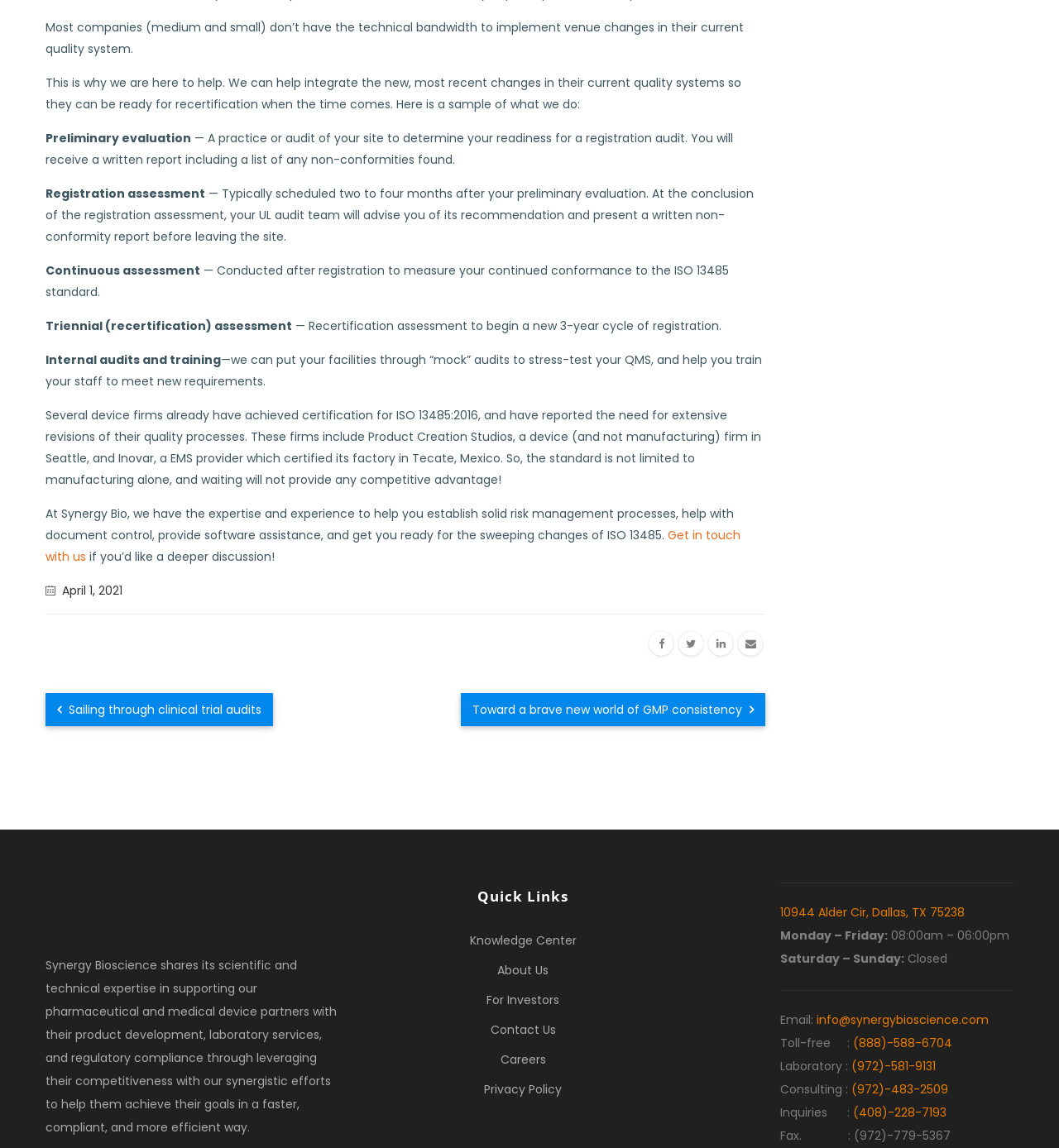What is the purpose of the 'Internal audits and training' service?
Give a detailed and exhaustive answer to the question.

The 'Internal audits and training' service is described as helping companies to stress-test their quality management system and train their staff to meet new requirements, suggesting that its purpose is to assist companies in preparing for ISO 13485 certification.